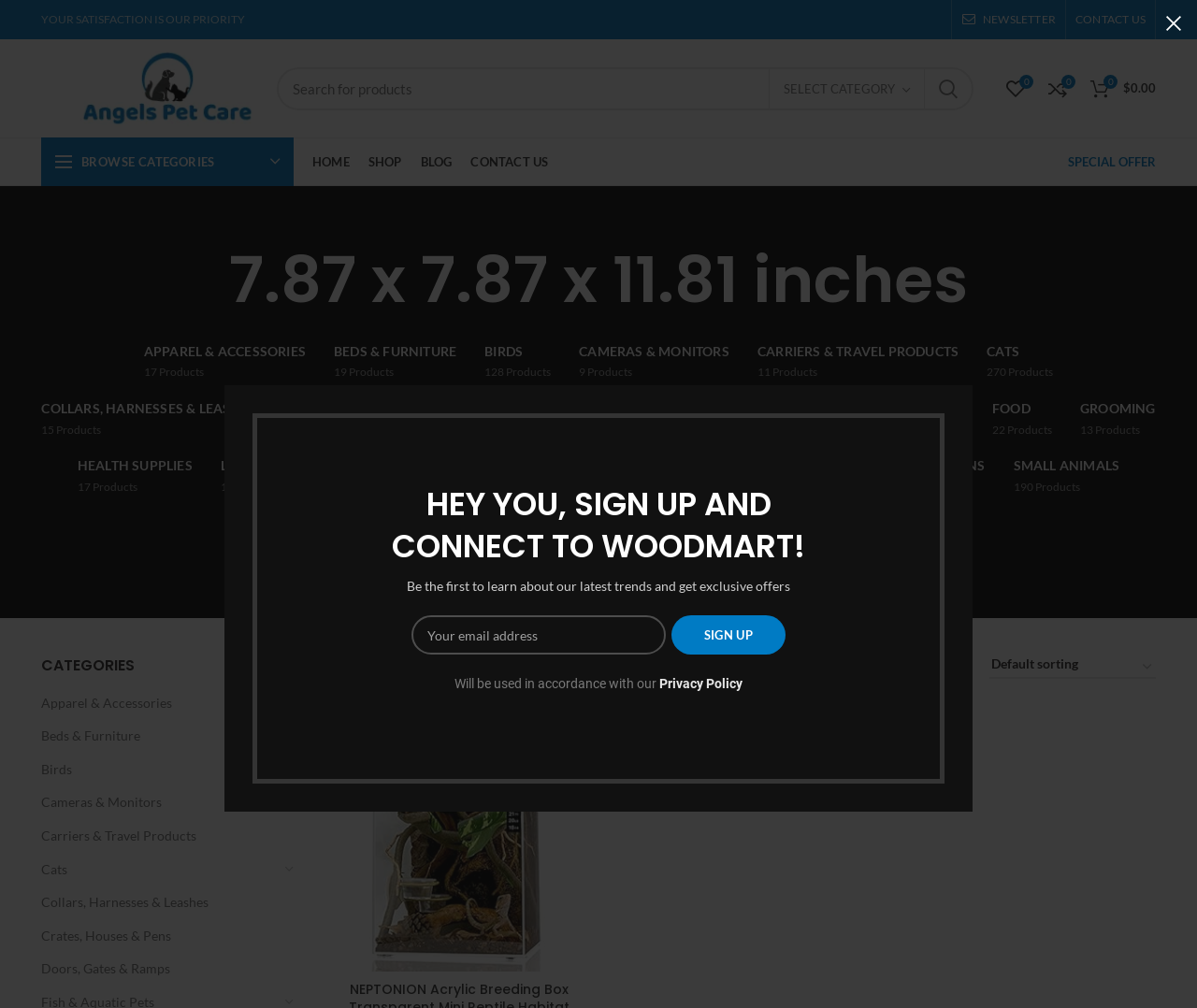Please identify the bounding box coordinates of the clickable element to fulfill the following instruction: "View the CONTACT ME page". The coordinates should be four float numbers between 0 and 1, i.e., [left, top, right, bottom].

None